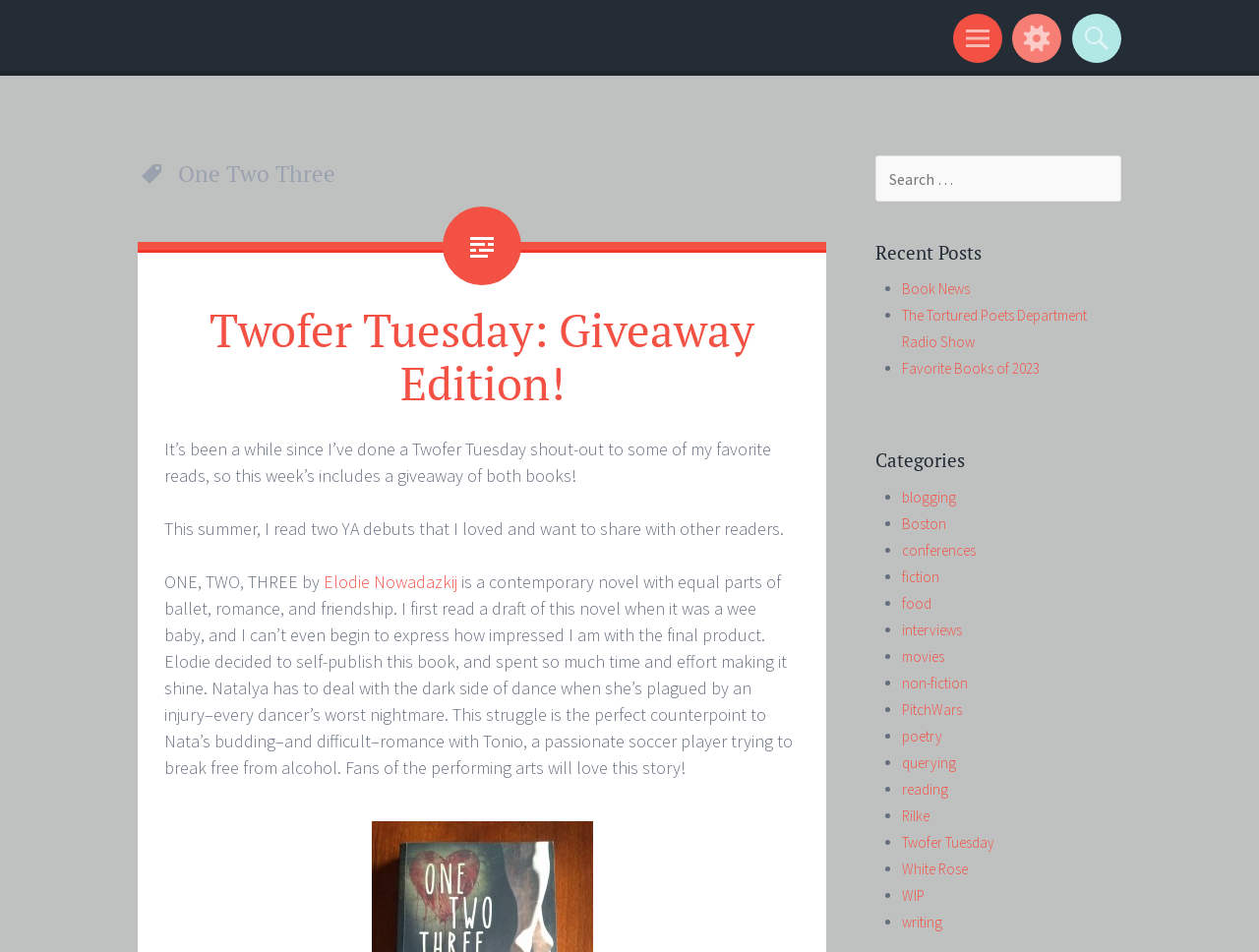Locate the bounding box coordinates of the area you need to click to fulfill this instruction: 'Explore the category 'fiction''. The coordinates must be in the form of four float numbers ranging from 0 to 1: [left, top, right, bottom].

[0.716, 0.596, 0.746, 0.616]